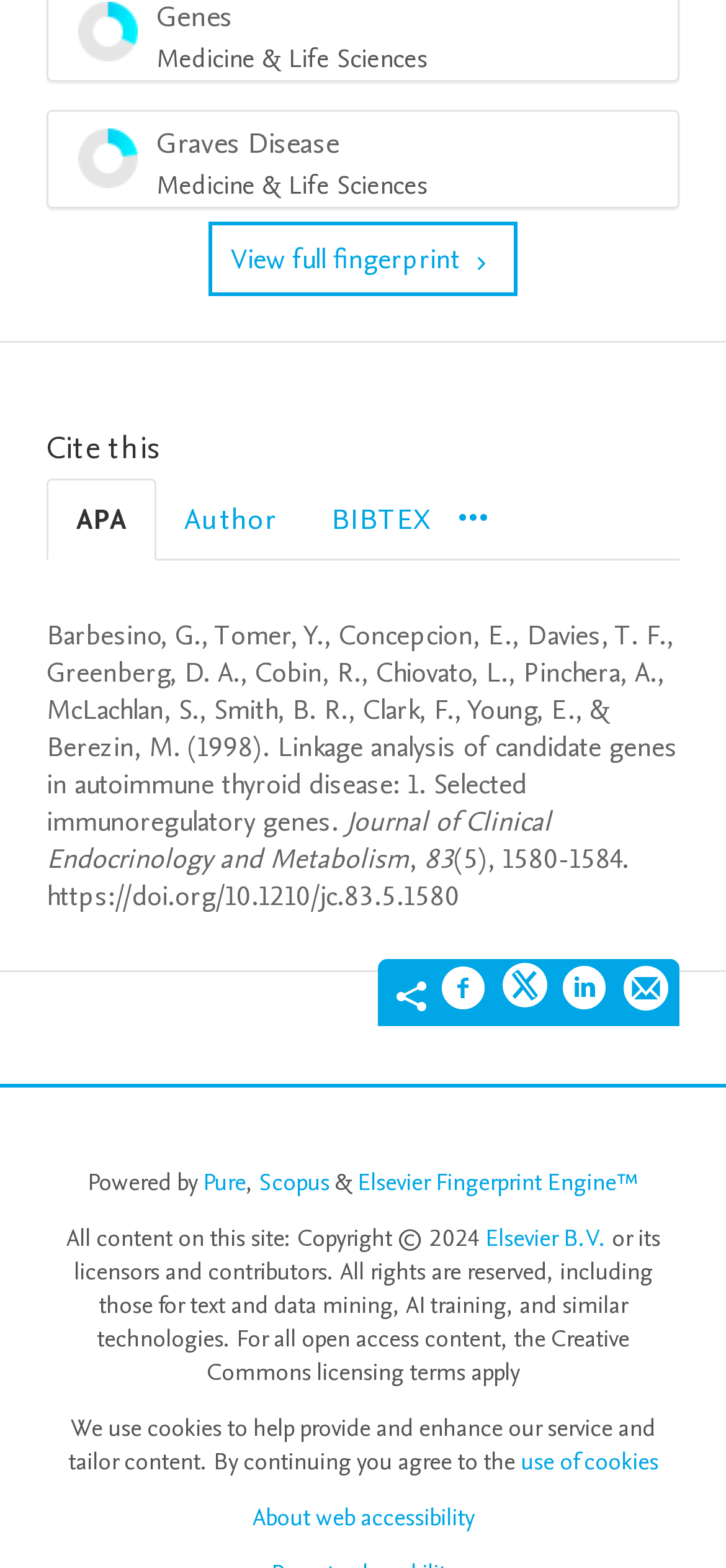Determine the bounding box coordinates of the region to click in order to accomplish the following instruction: "Cite this in APA style". Provide the coordinates as four float numbers between 0 and 1, specifically [left, top, right, bottom].

[0.064, 0.305, 0.215, 0.357]